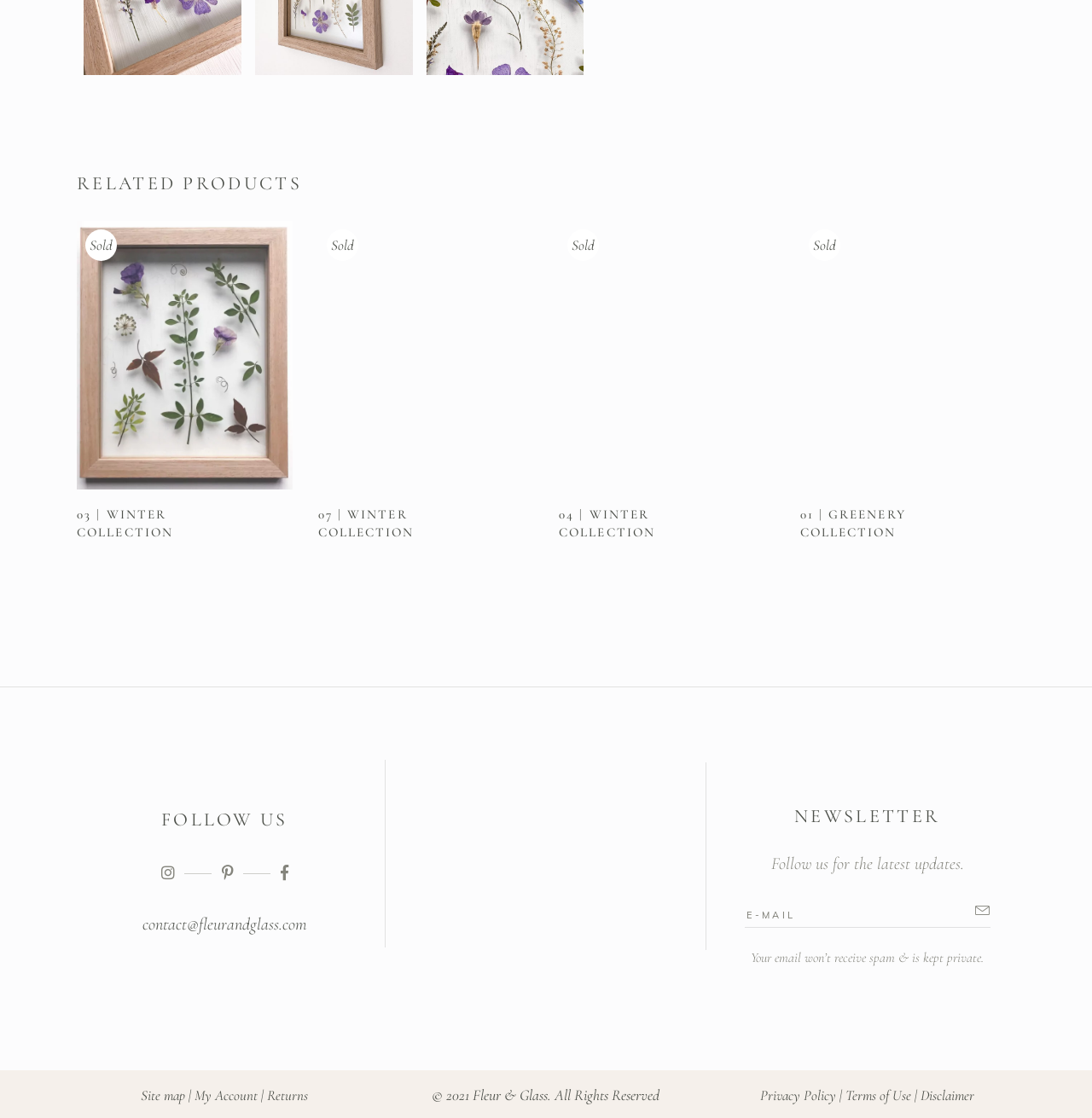Given the following UI element description: "title="IMG_7690"", find the bounding box coordinates in the webpage screenshot.

[0.233, 0.056, 0.378, 0.07]